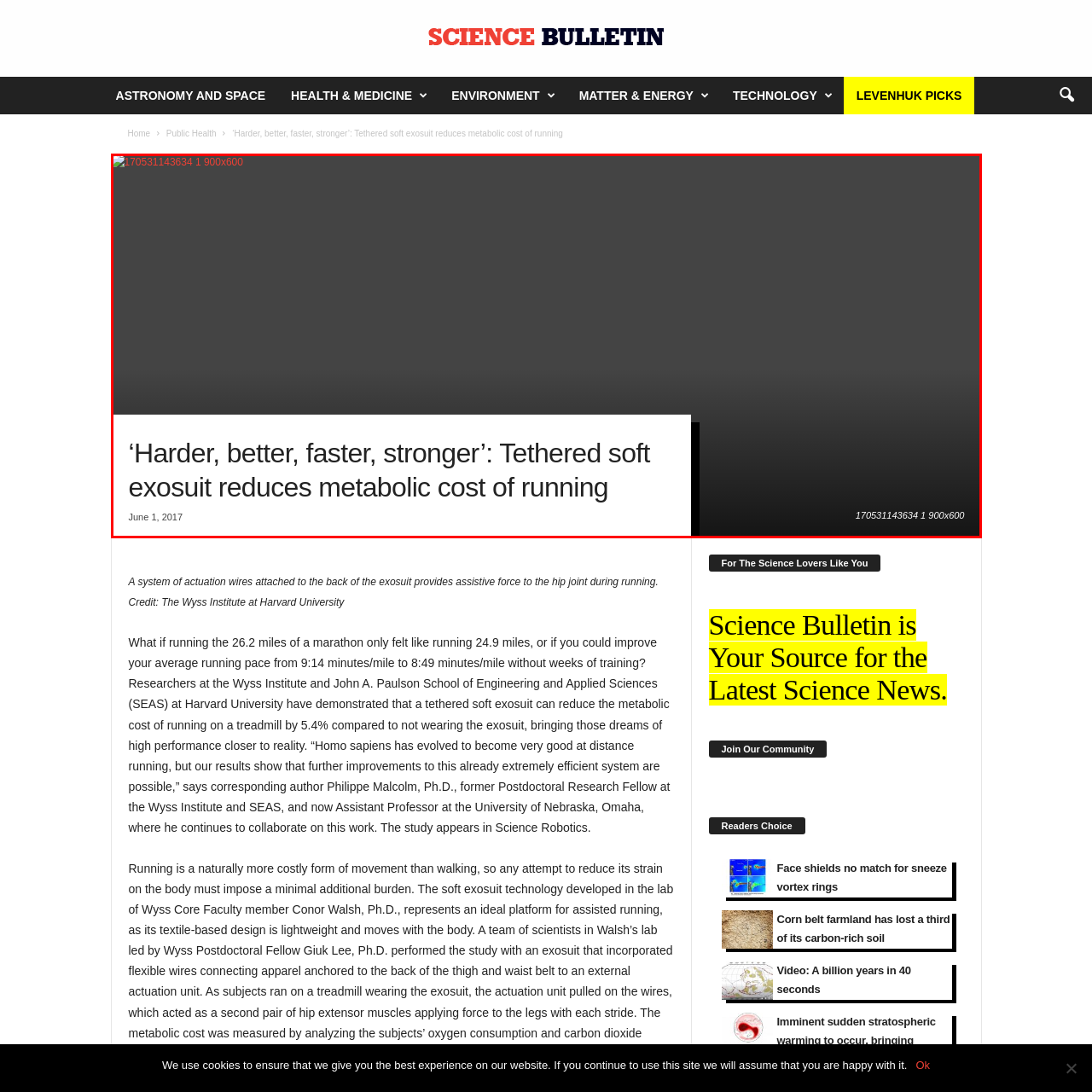Offer a meticulous description of everything depicted in the red-enclosed portion of the image.

The image features a headline that reads: “Harder, better, faster, stronger’: Tethered soft exosuit reduces metabolic cost of running,” accompanied by the date June 1, 2017. This article discusses innovative research conducted by the Wyss Institute at Harvard University, focusing on a soft exosuit designed to assist runners by decreasing their metabolic cost while running. The exosuit incorporates actuation wires that provide support to the hip joint, enhancing performance and comfort. The image is linked to an exploration of advanced wearable technologies that aim to improve running efficiency and reduce fatigue, paving the way for future developments in sports science and biomechanics.